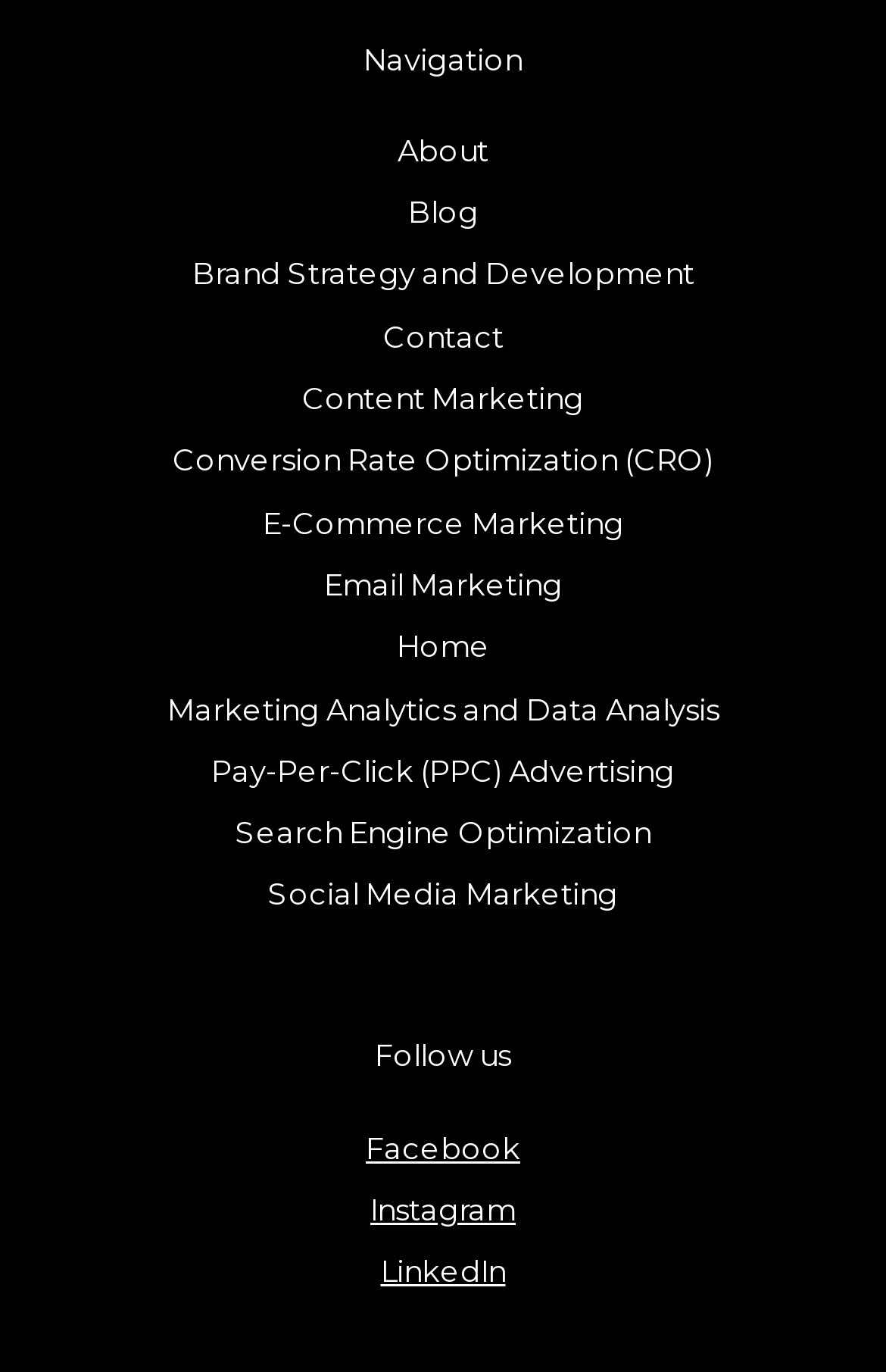Using the provided element description: "Conversion Rate Optimization (CRO)", determine the bounding box coordinates of the corresponding UI element in the screenshot.

[0.195, 0.319, 0.805, 0.353]